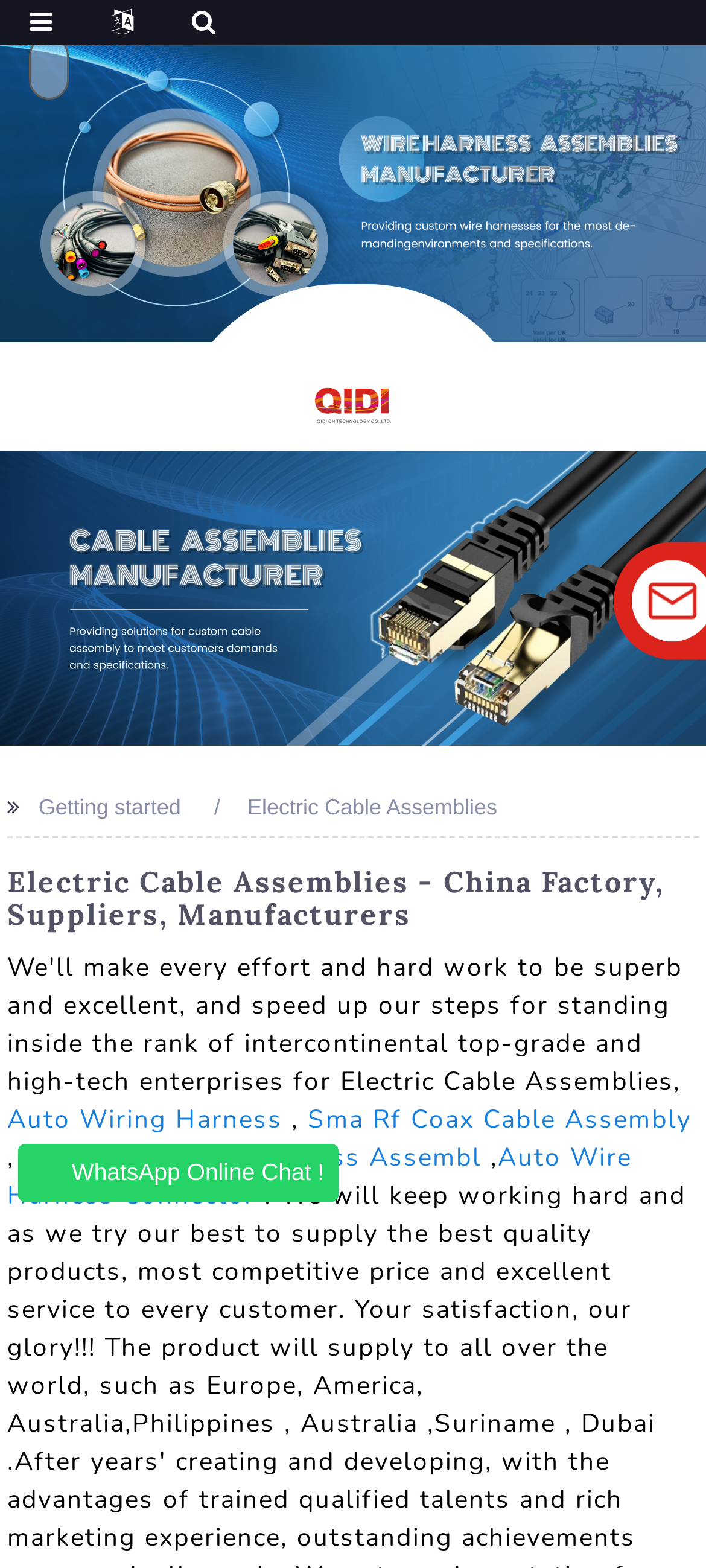Please examine the image and answer the question with a detailed explanation:
What is the position of the search box?

The search box is located at the top left of the webpage, with a bounding box coordinate of [0.04, 0.023, 0.096, 0.063], indicating its position.